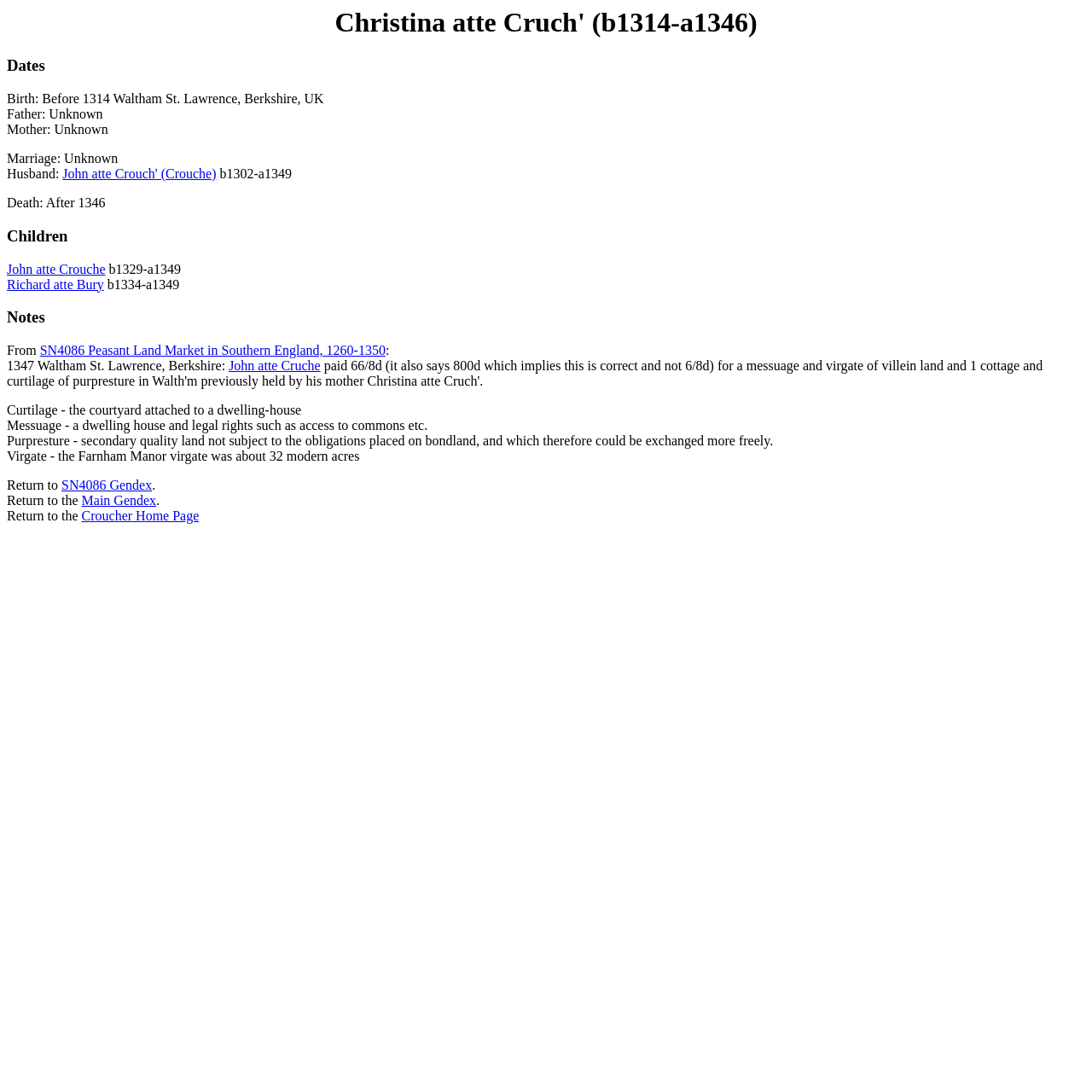Please provide the bounding box coordinates for the element that needs to be clicked to perform the following instruction: "Click the 'Multi-X for the Offshore Segment' link". The coordinates should be given as four float numbers between 0 and 1, i.e., [left, top, right, bottom].

None